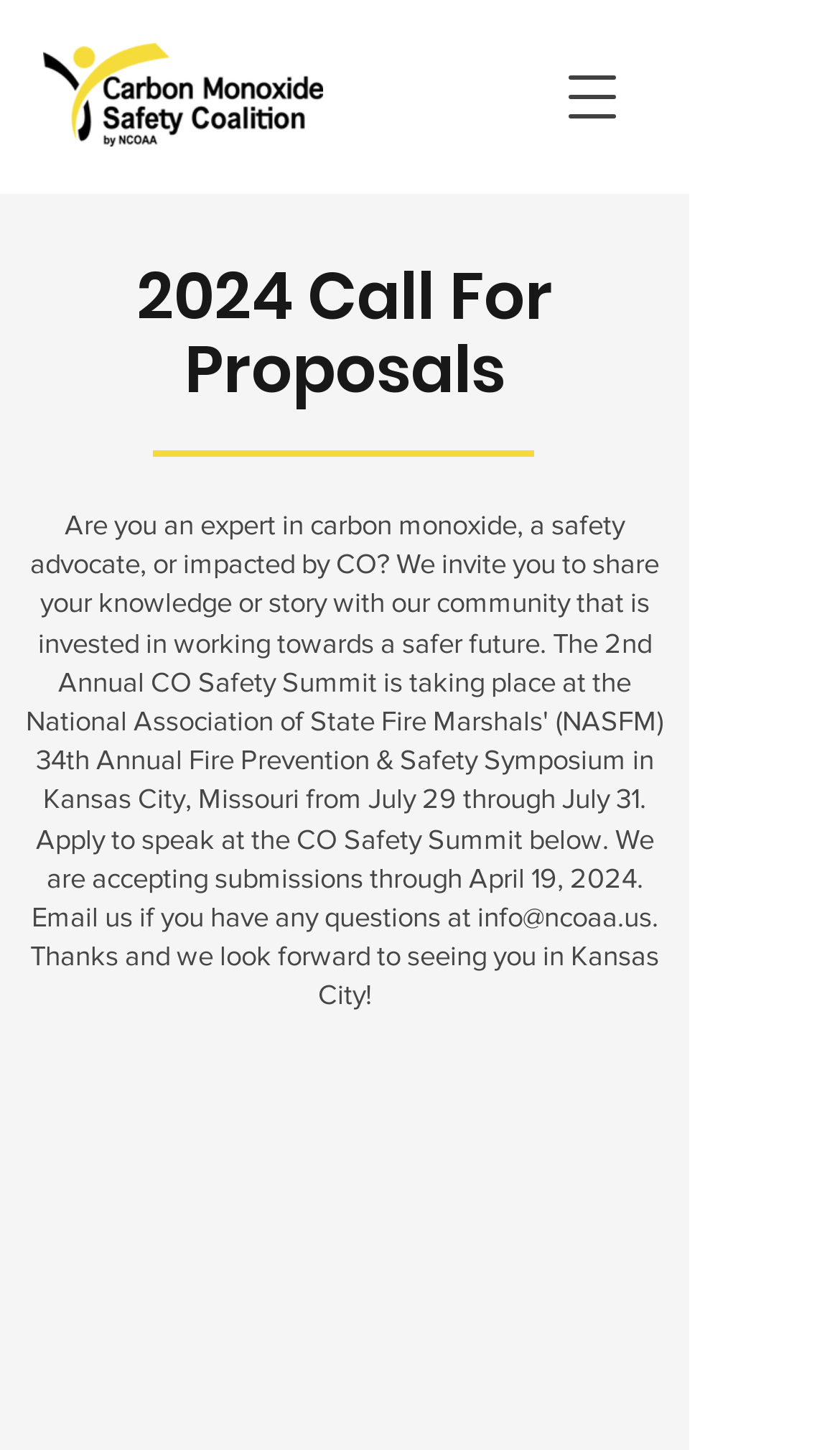Predict the bounding box of the UI element based on this description: "aria-label="Open navigation menu"".

[0.641, 0.03, 0.769, 0.104]